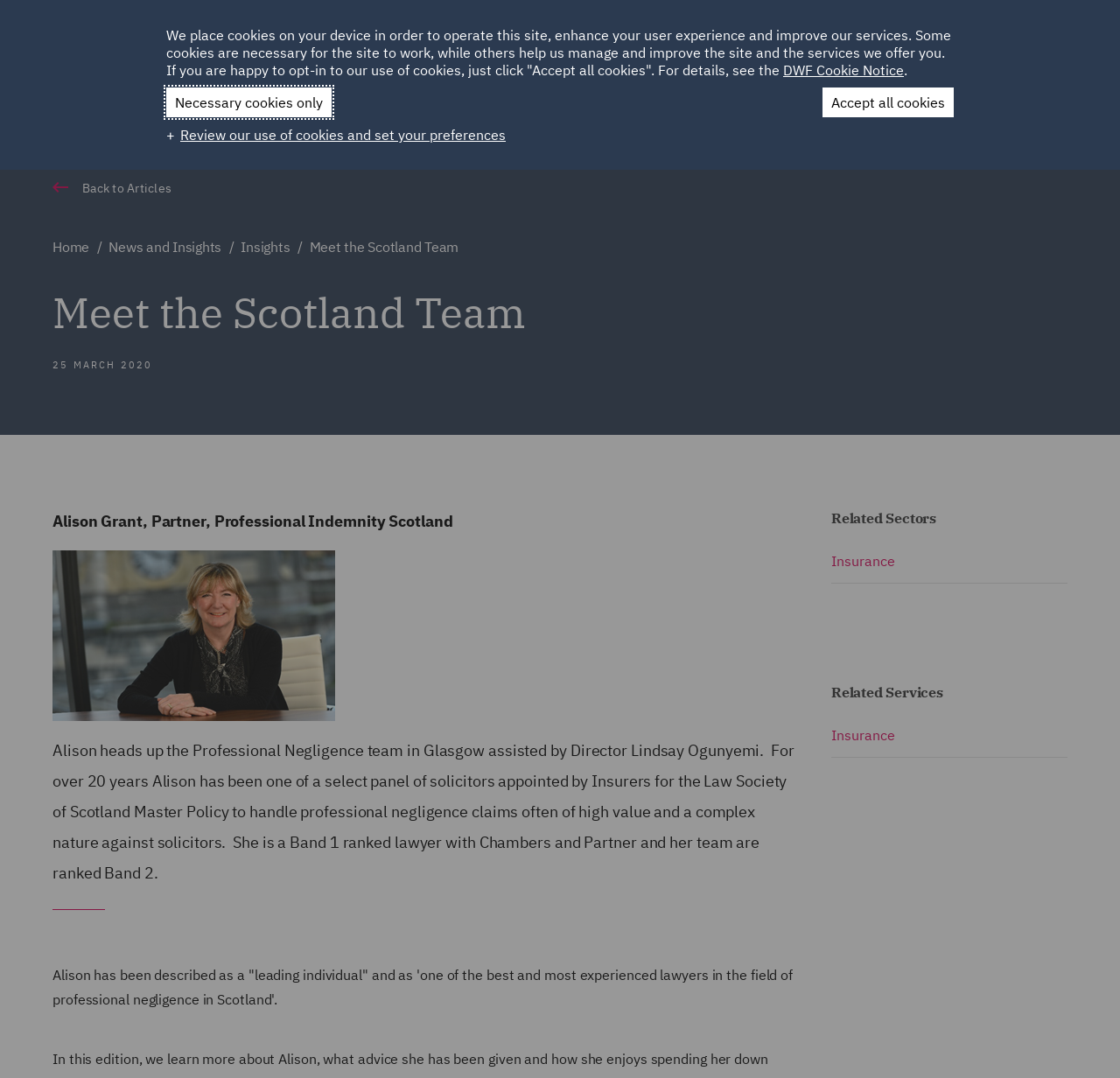Can you find and generate the webpage's heading?

Meet the Scotland Team